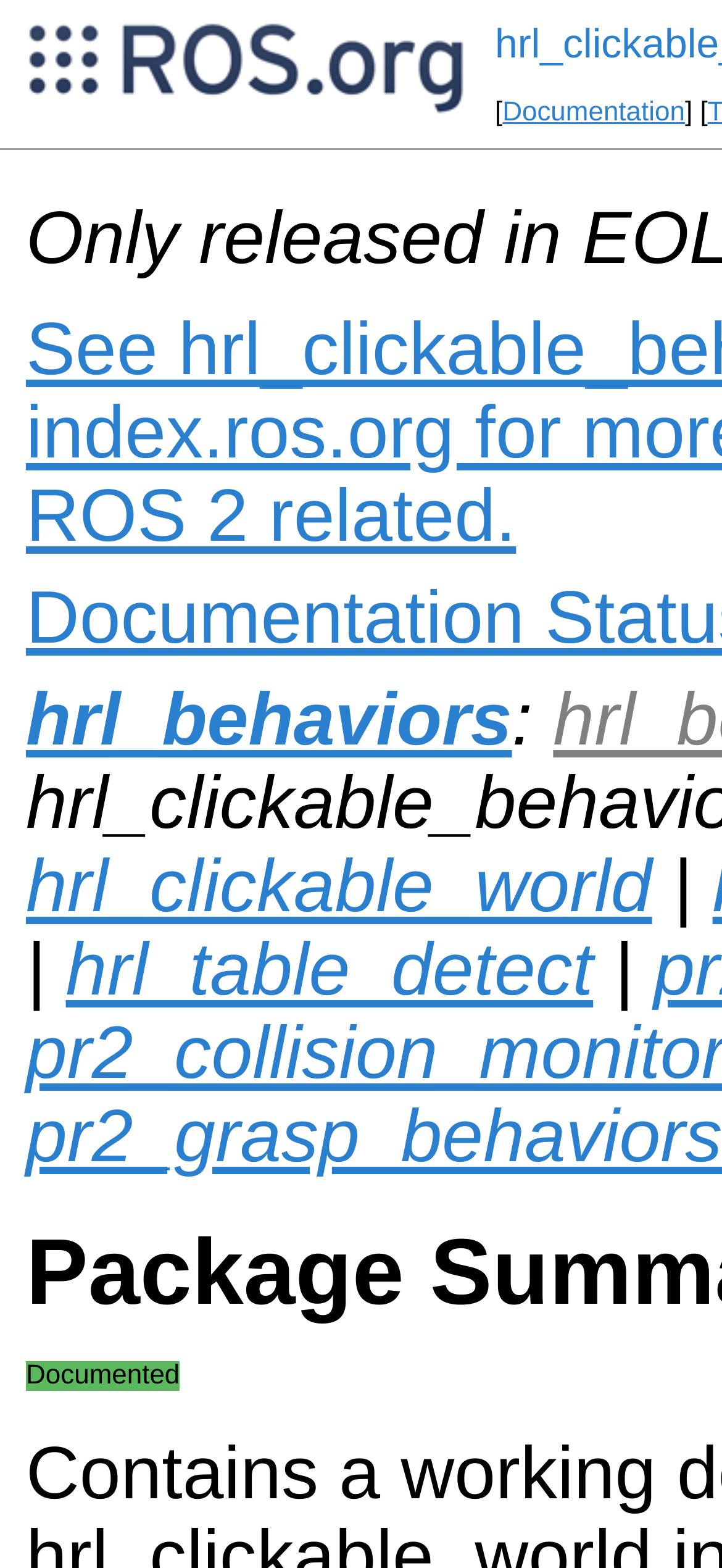Use one word or a short phrase to answer the question provided: 
What is the last text element on the webpage?

Documented